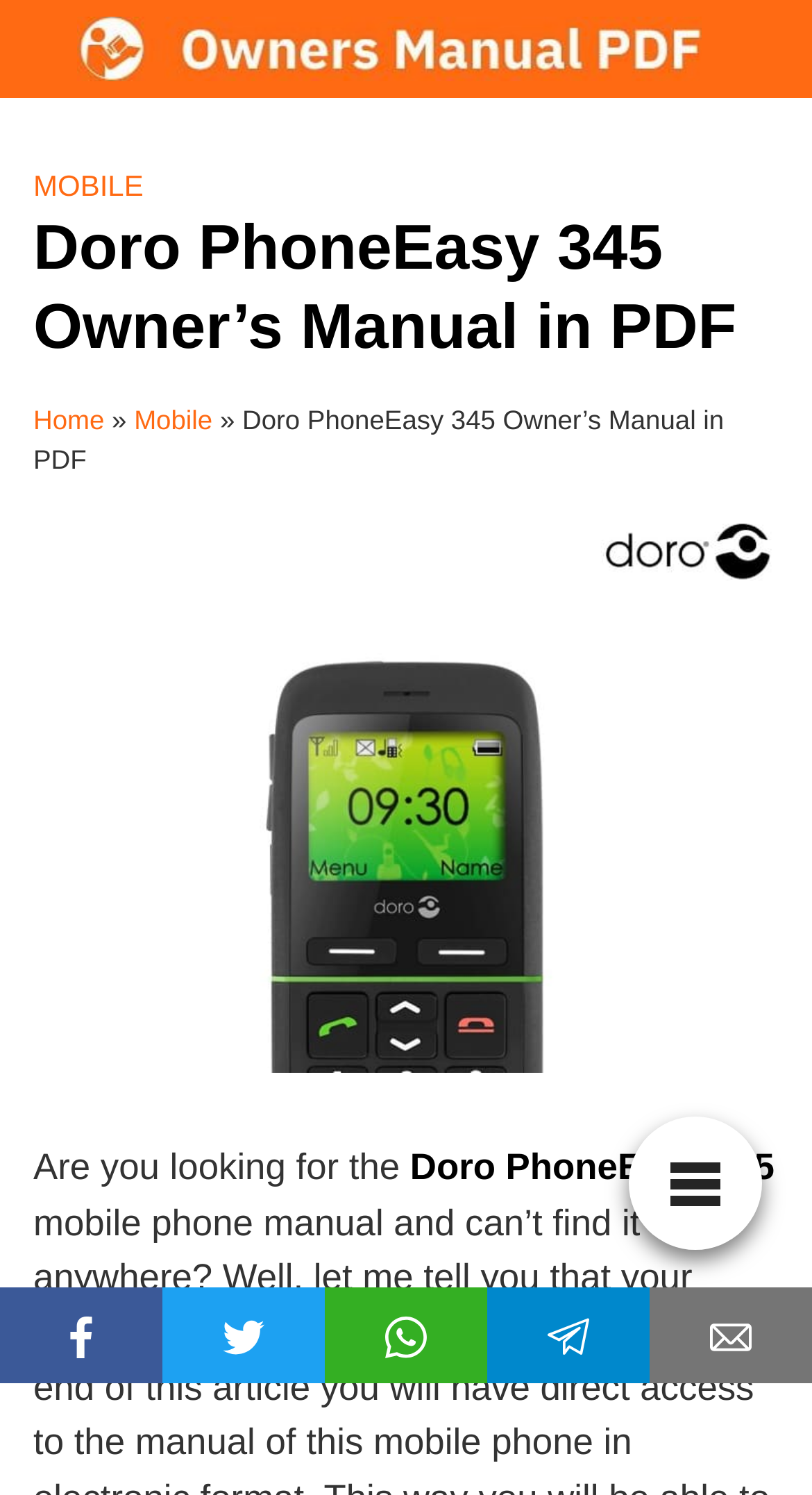Extract the bounding box coordinates for the UI element described as: "Mobile".

[0.041, 0.112, 0.177, 0.135]